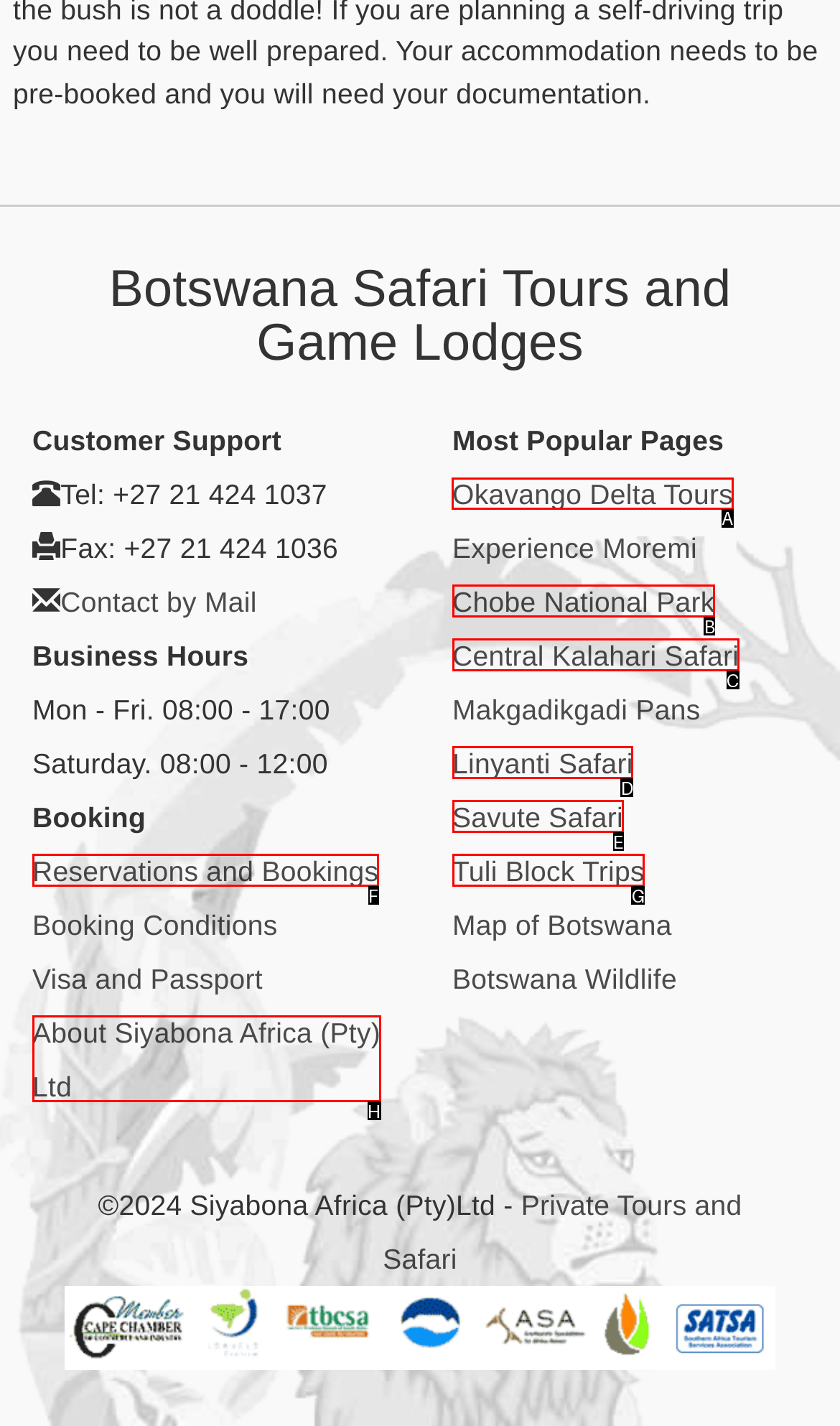Determine the letter of the element I should select to fulfill the following instruction: View Okavango Delta Tours. Just provide the letter.

A